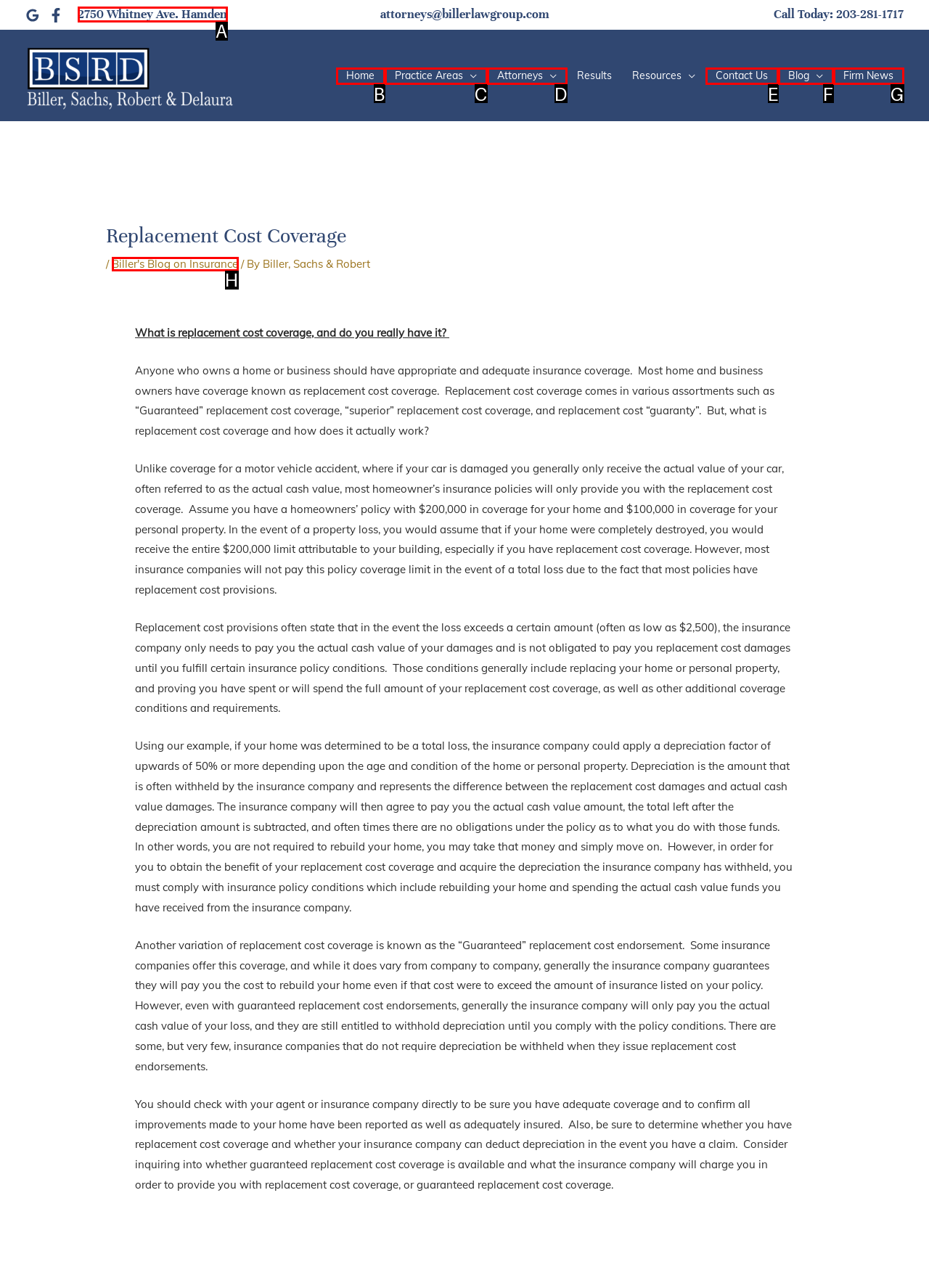Identify the HTML element that corresponds to the following description: Contact Us. Provide the letter of the correct option from the presented choices.

E